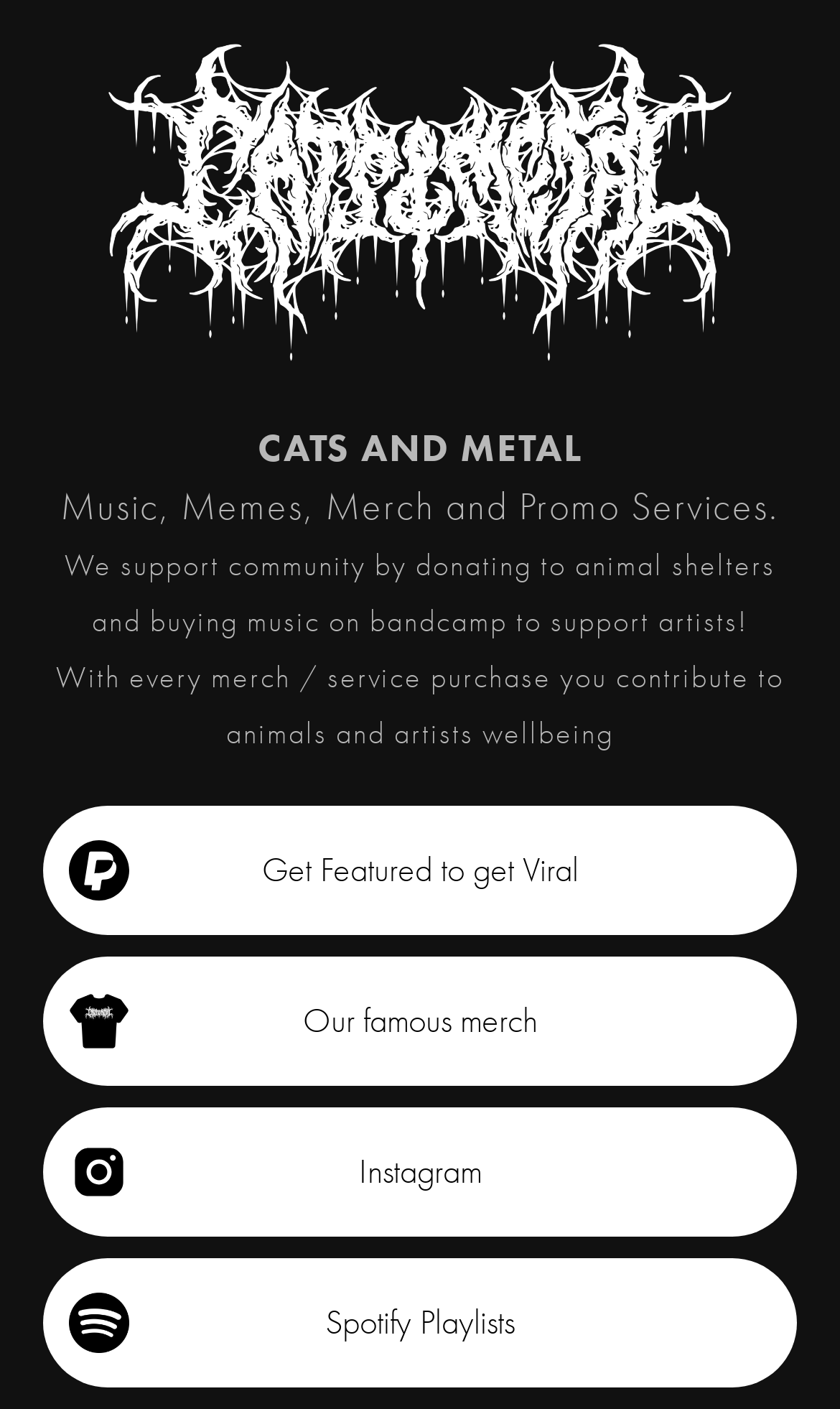Articulate a complete and detailed caption of the webpage elements.

The webpage is titled "CATS AND METAL" and appears to be a platform that combines metal music with memes, merchandise, and promotional services. At the top of the page, there is a brief introduction that reads "Music, Memes, Merch and Promo Services." Below this, there is a paragraph explaining the website's mission to support the community by donating to animal shelters and buying music on Bandcamp to support artists.

Further down, another paragraph emphasizes that with every merchandise or service purchase, customers contribute to the wellbeing of animals and artists. Below these introductory sections, there are four links: "Get Featured to get Viral", "Our famous merch", "Instagram", and "Spotify Playlists". Each link has a small icon to its left, with the exception of the "Instagram" link. The "Get Featured to get Viral" link has an image to its right as well.

The links are positioned in a vertical column, with the "Get Featured to get Viral" link at the top, followed by the "Our famous merch" link, then the "Instagram" link, and finally the "Spotify Playlists" link at the bottom. The icons and images accompanying the links are relatively small and positioned to the left or right of the corresponding text. Overall, the webpage appears to be a platform that promotes metal music, memes, and merchandise while supporting a good cause.